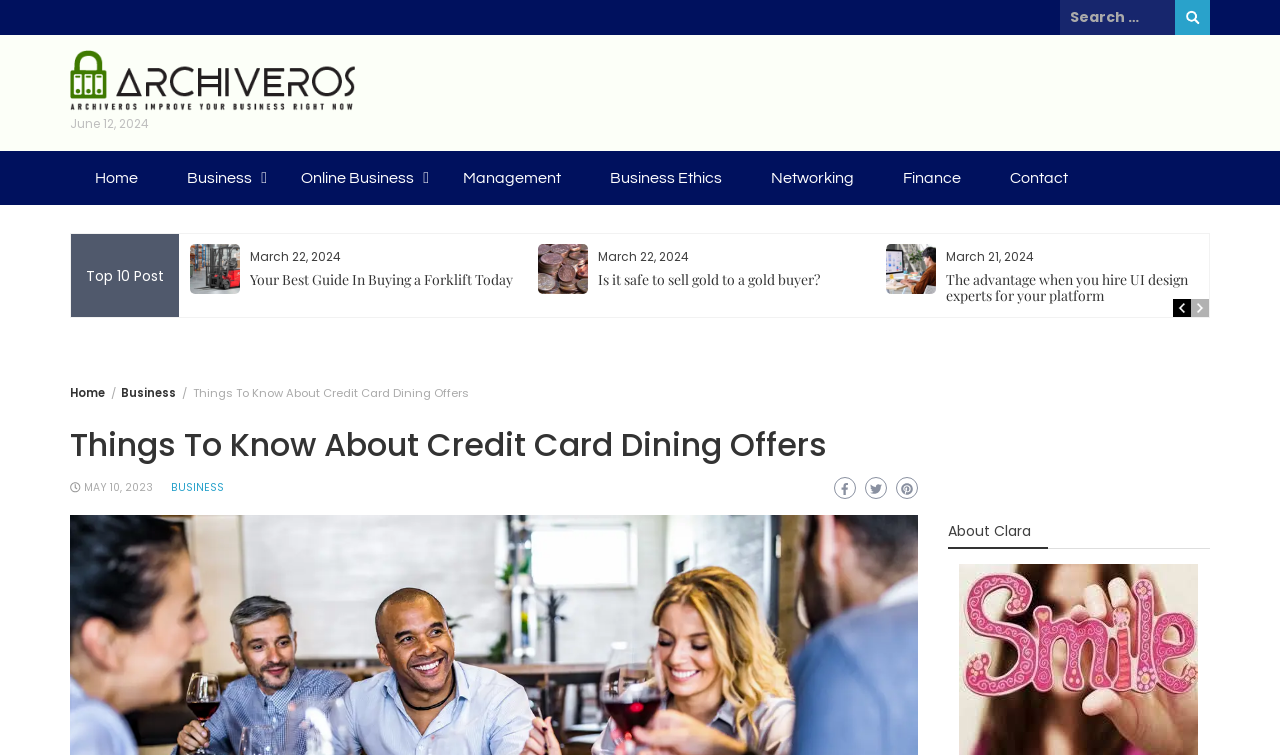Bounding box coordinates are given in the format (top-left x, top-left y, bottom-right x, bottom-right y). All values should be floating point numbers between 0 and 1. Provide the bounding box coordinate for the UI element described as: aria-label="Advertisement" name="aswift_0" title="Advertisement"

None